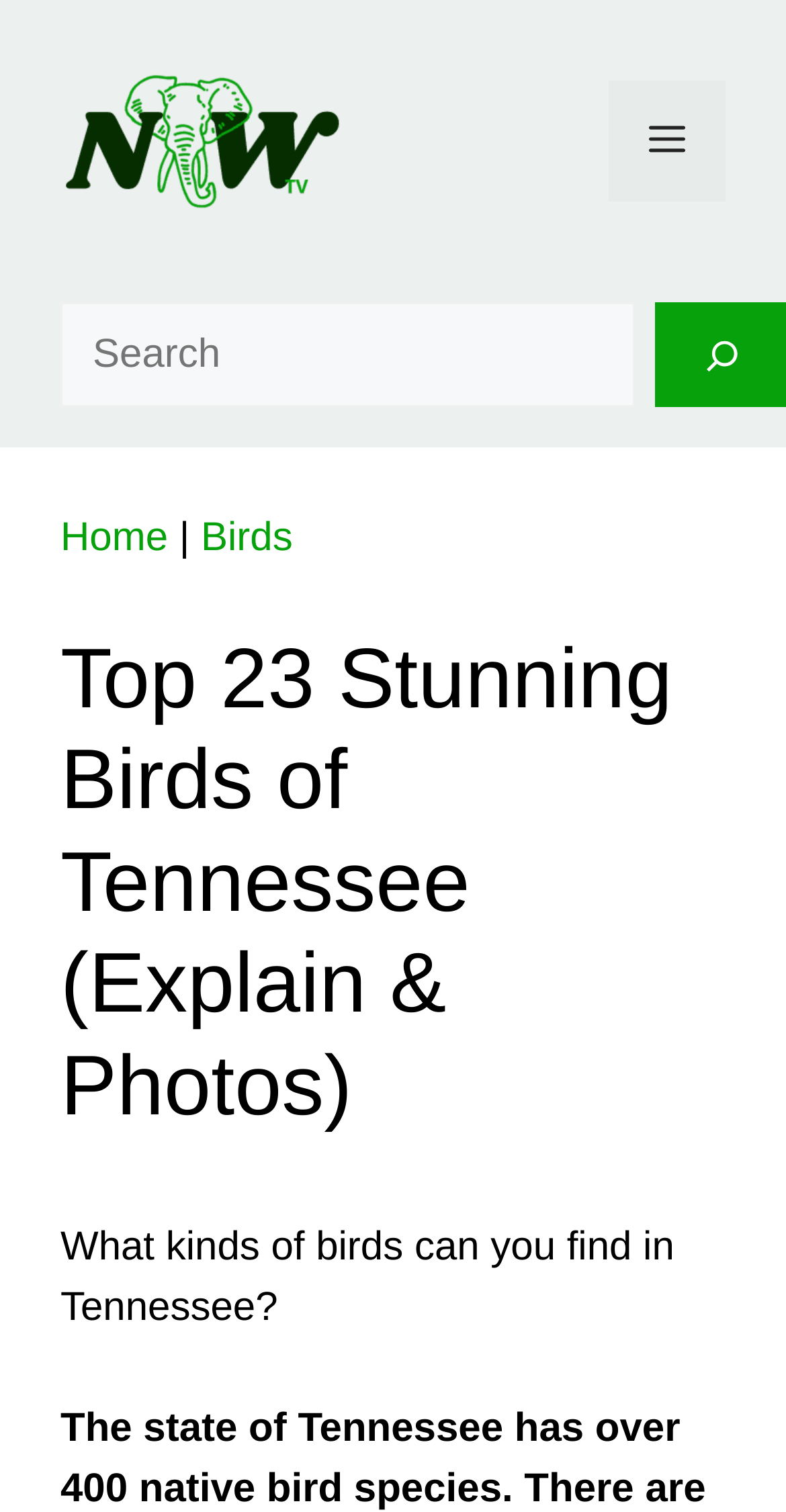Identify the bounding box of the UI element that matches this description: "alt="Nature and Wildlife TV"".

[0.077, 0.078, 0.436, 0.107]